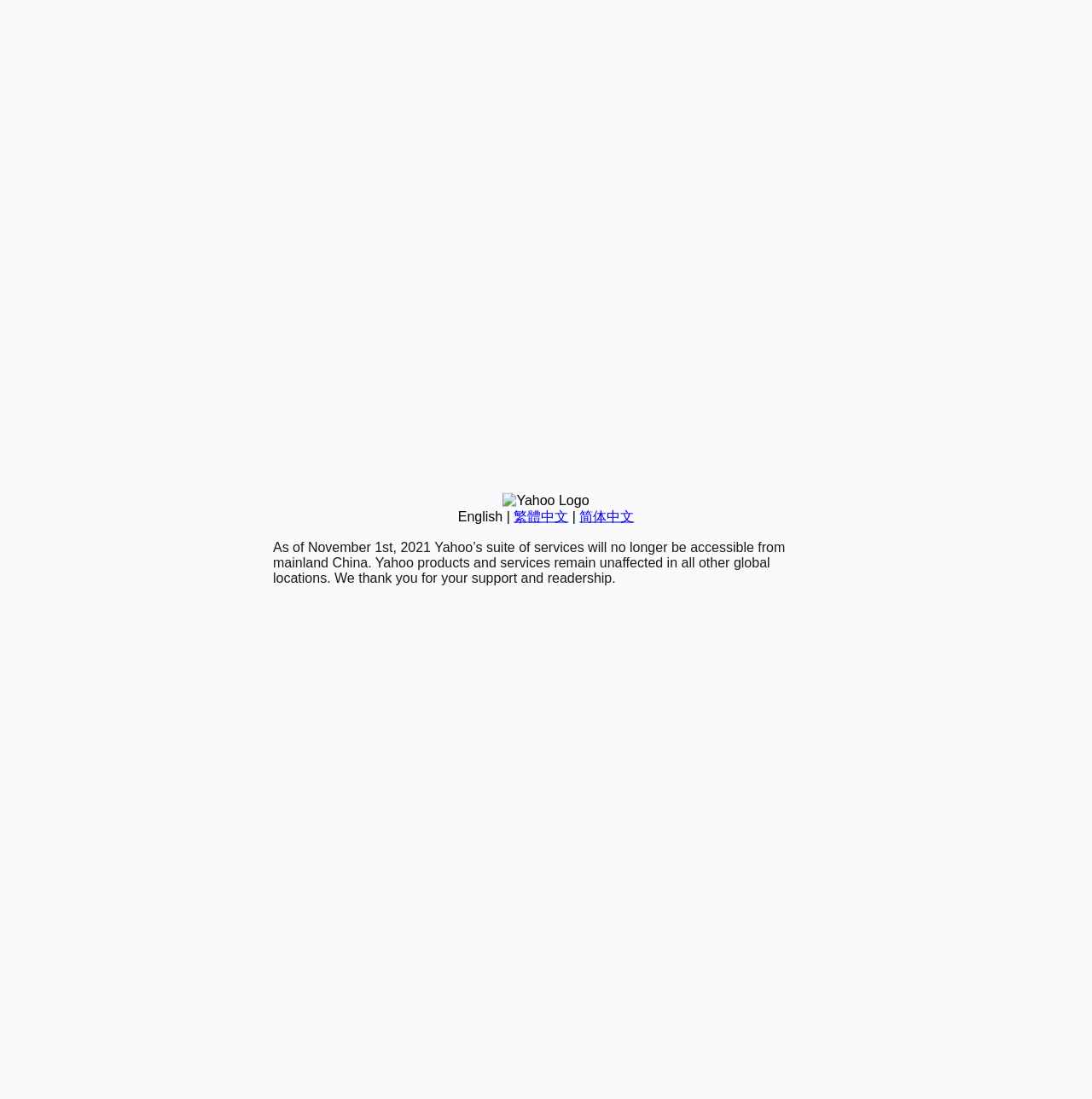Given the element description: "English", predict the bounding box coordinates of the UI element it refers to, using four float numbers between 0 and 1, i.e., [left, top, right, bottom].

[0.419, 0.463, 0.46, 0.476]